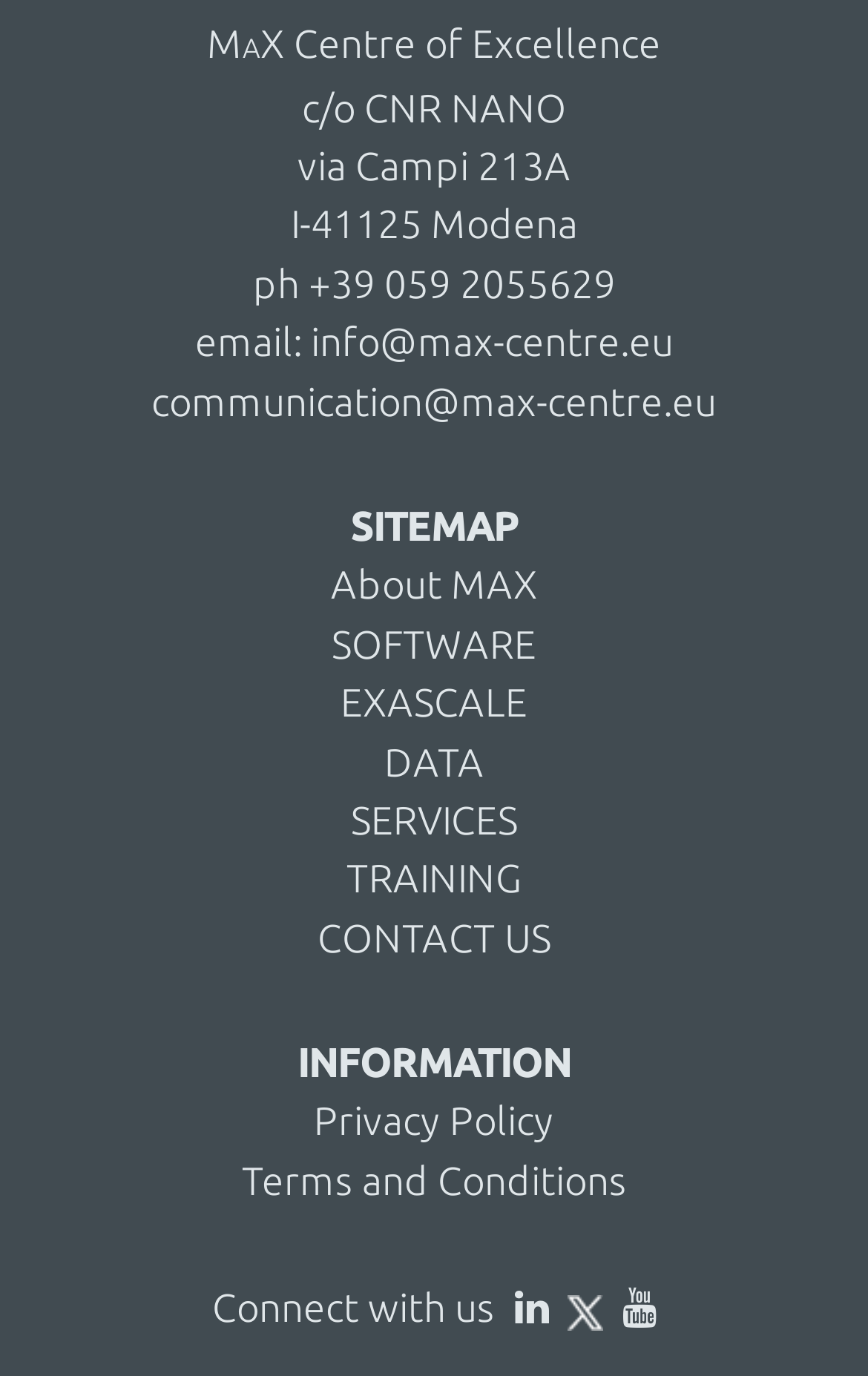Specify the bounding box coordinates of the area to click in order to follow the given instruction: "contact us."

[0.365, 0.666, 0.635, 0.697]